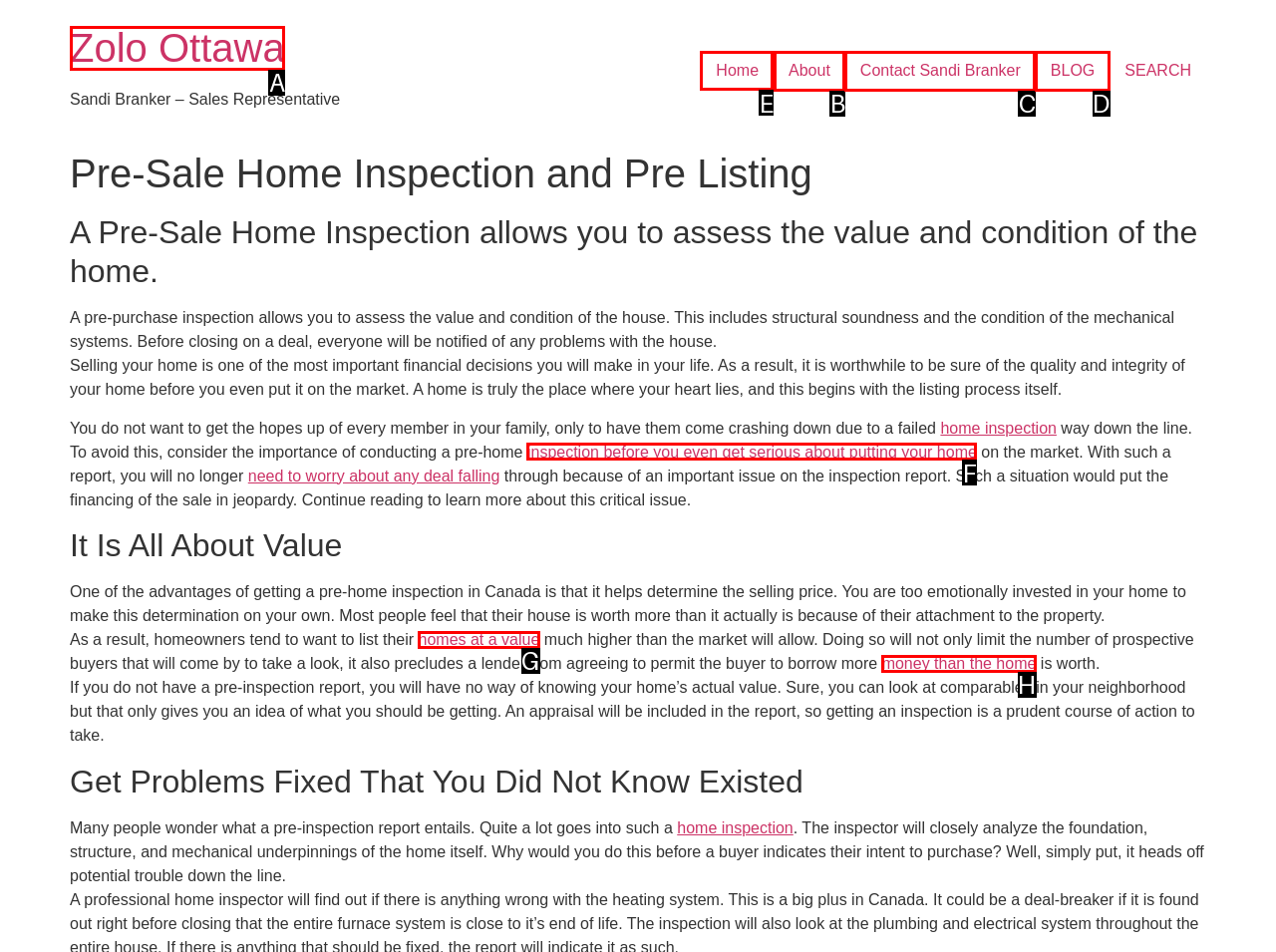Indicate the UI element to click to perform the task: Click on the 'Home' link. Reply with the letter corresponding to the chosen element.

E